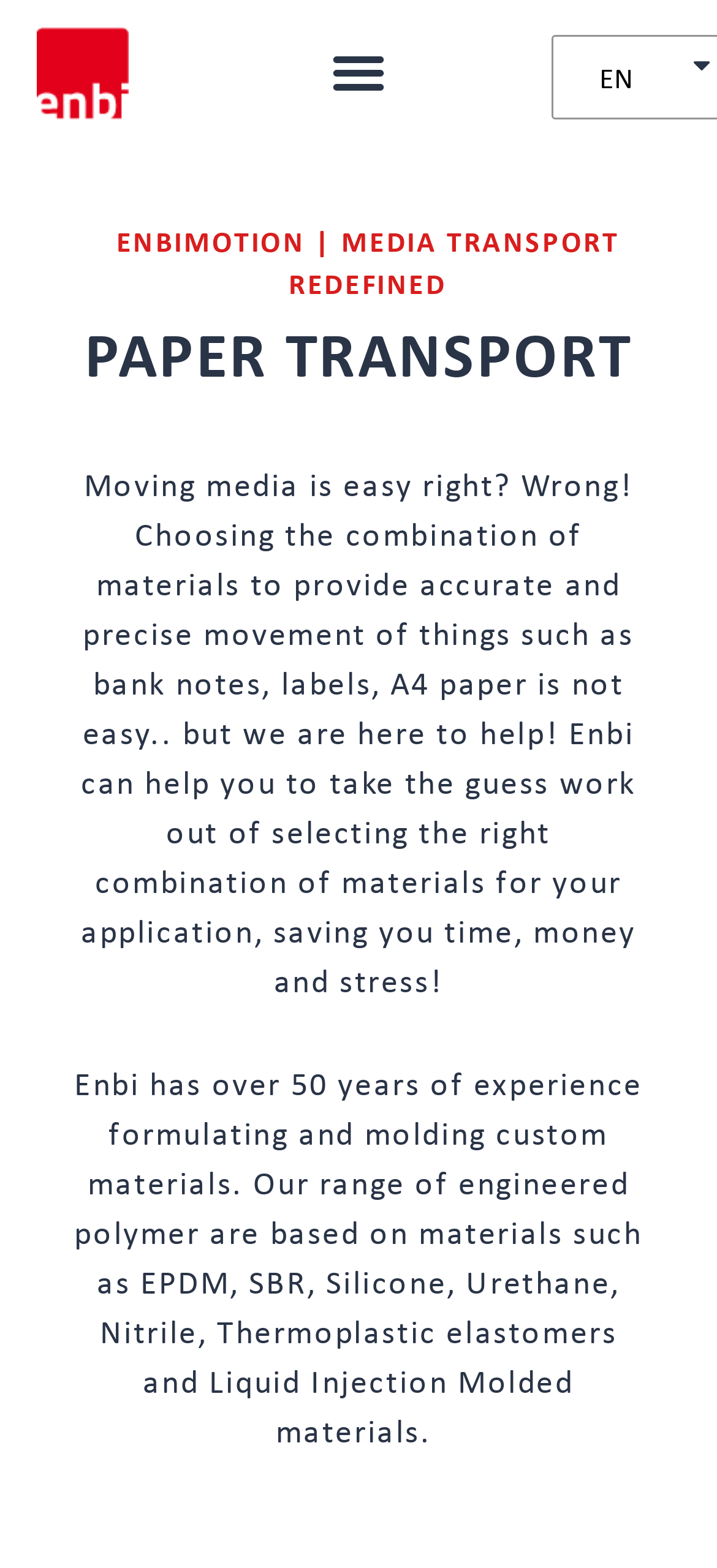Can you give a comprehensive explanation to the question given the content of the image?
What is the purpose of Enbi's custom materials?

According to the webpage, Enbi's custom materials are designed to provide accurate and precise movement of media, such as bank notes, labels, and A4 paper, which suggests that their materials are used to facilitate smooth transportation of these items.